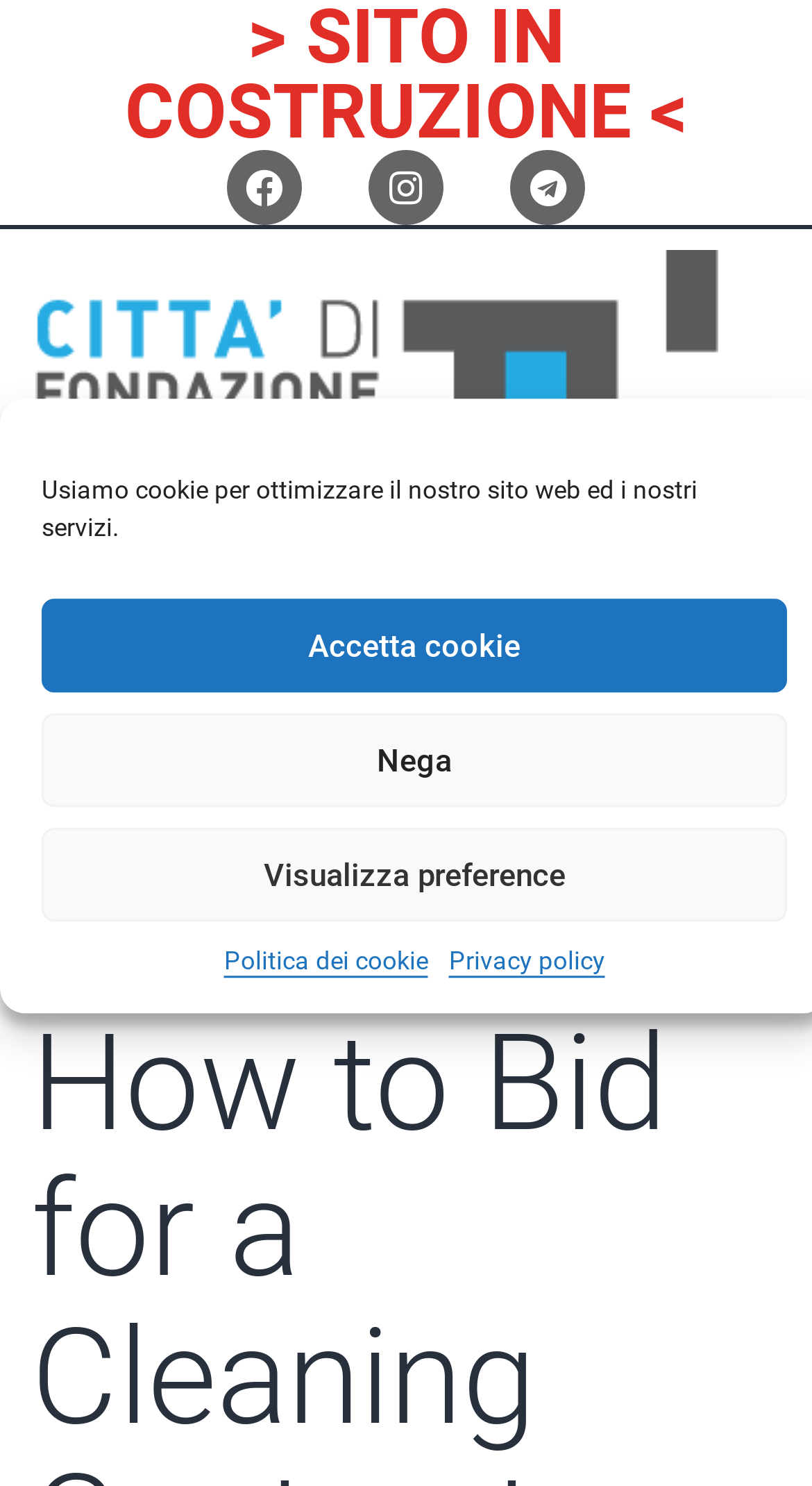Is the 'Menu di commutazione' button expanded?
Using the visual information, answer the question in a single word or phrase.

No